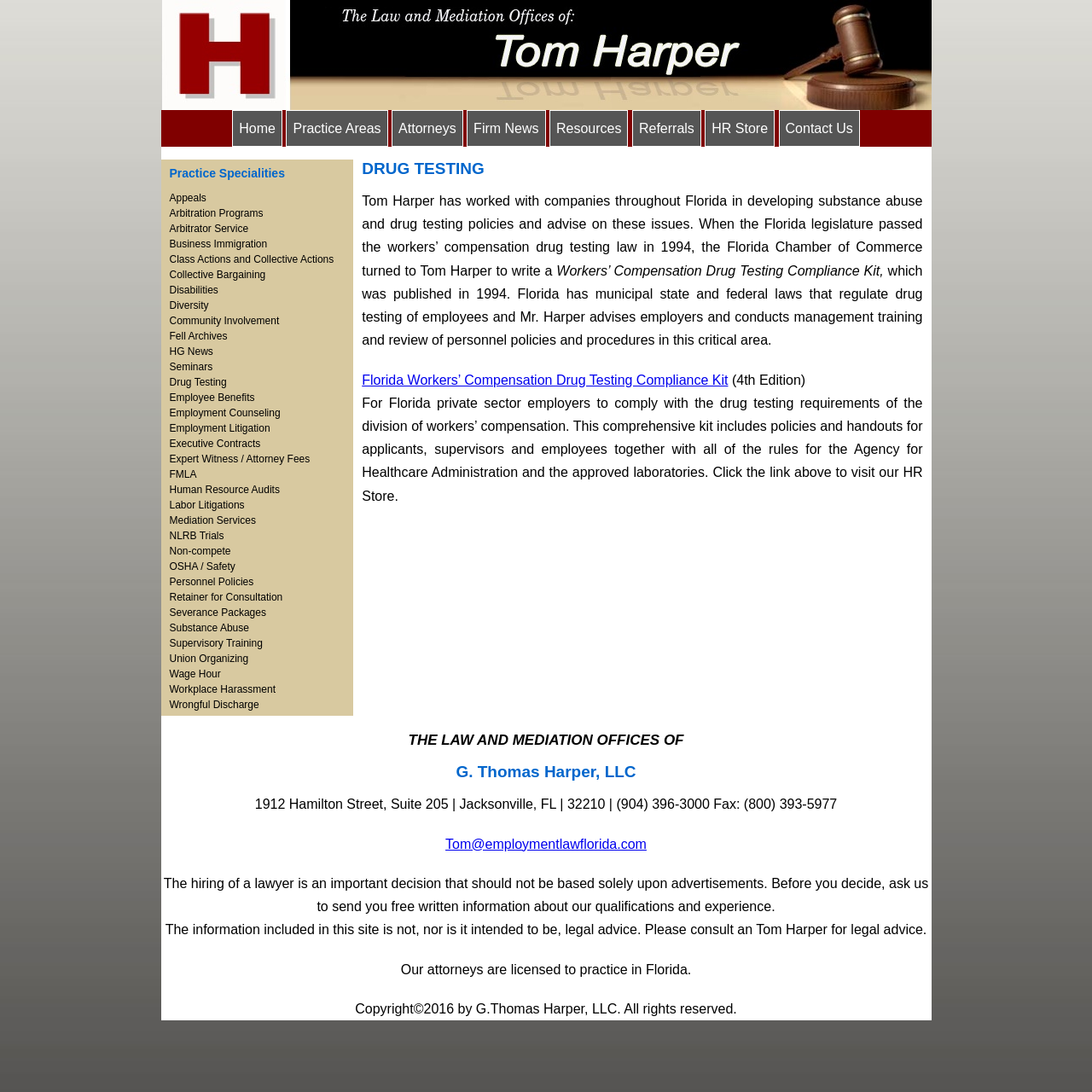Identify the bounding box coordinates of the section that should be clicked to achieve the task described: "Click on the 'Home' link".

[0.213, 0.101, 0.259, 0.135]